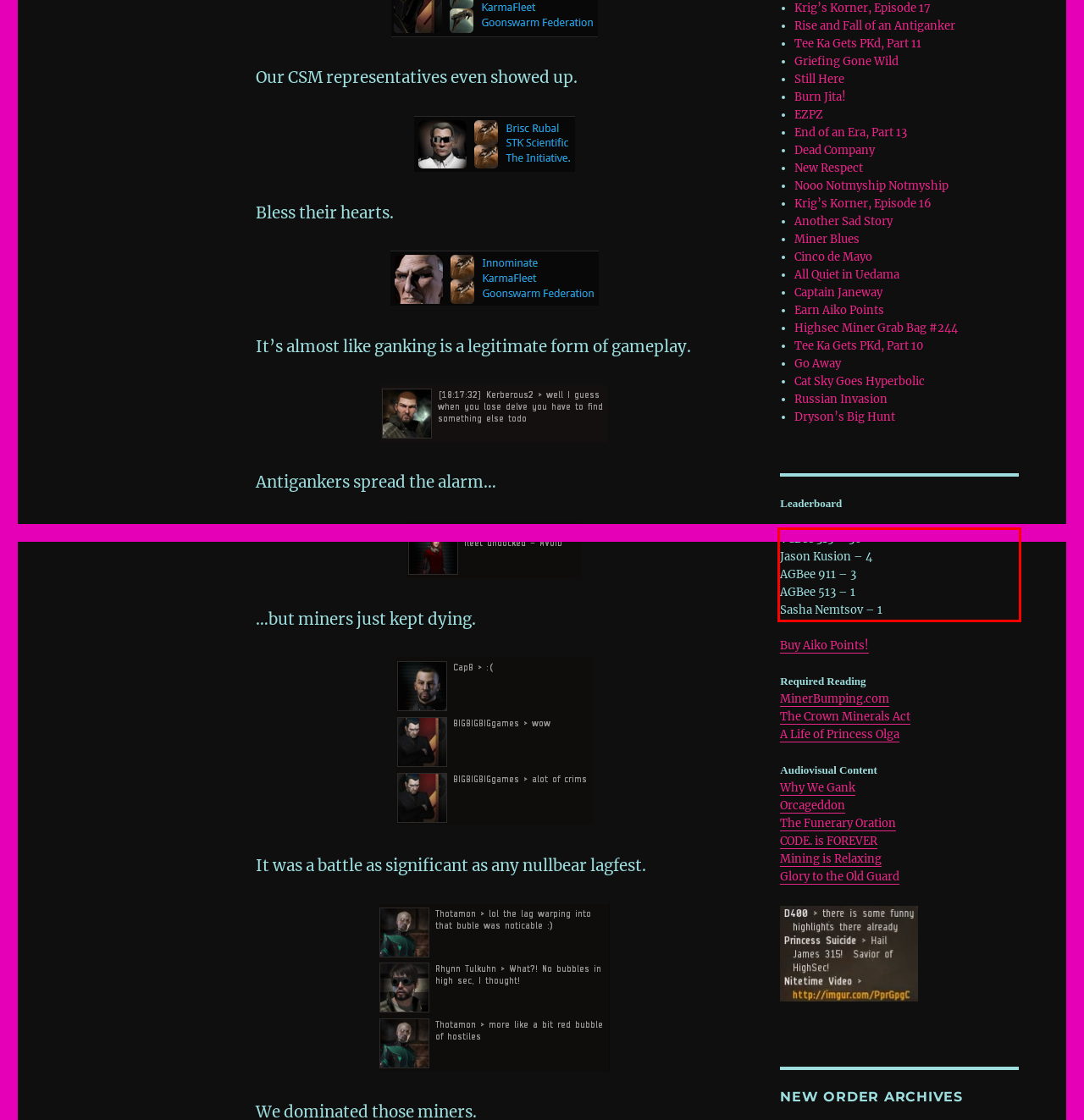You have a screenshot with a red rectangle around a UI element. Recognize and extract the text within this red bounding box using OCR.

VCBee 315 – 36 Jason Kusion – 4 AGBee 911 – 3 AGBee 513 – 1 Sasha Nemtsov – 1